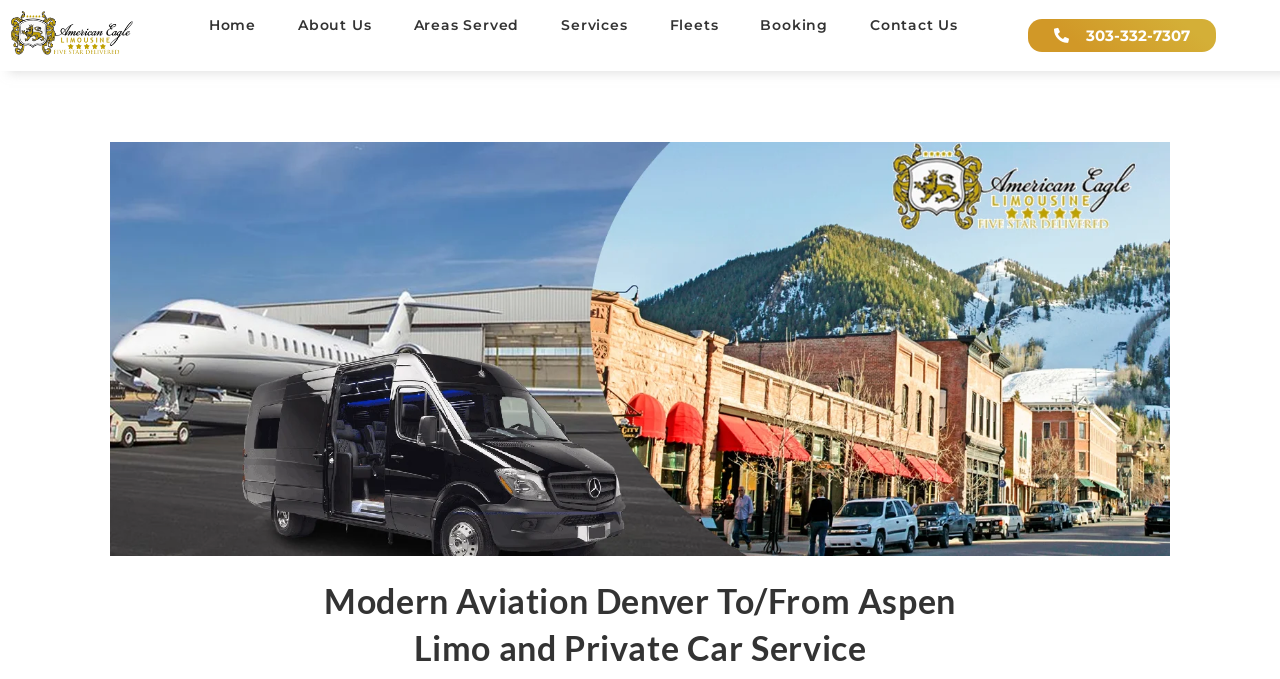Please locate the bounding box coordinates of the element's region that needs to be clicked to follow the instruction: "Call 303-332-7307". The bounding box coordinates should be provided as four float numbers between 0 and 1, i.e., [left, top, right, bottom].

[0.803, 0.028, 0.95, 0.076]